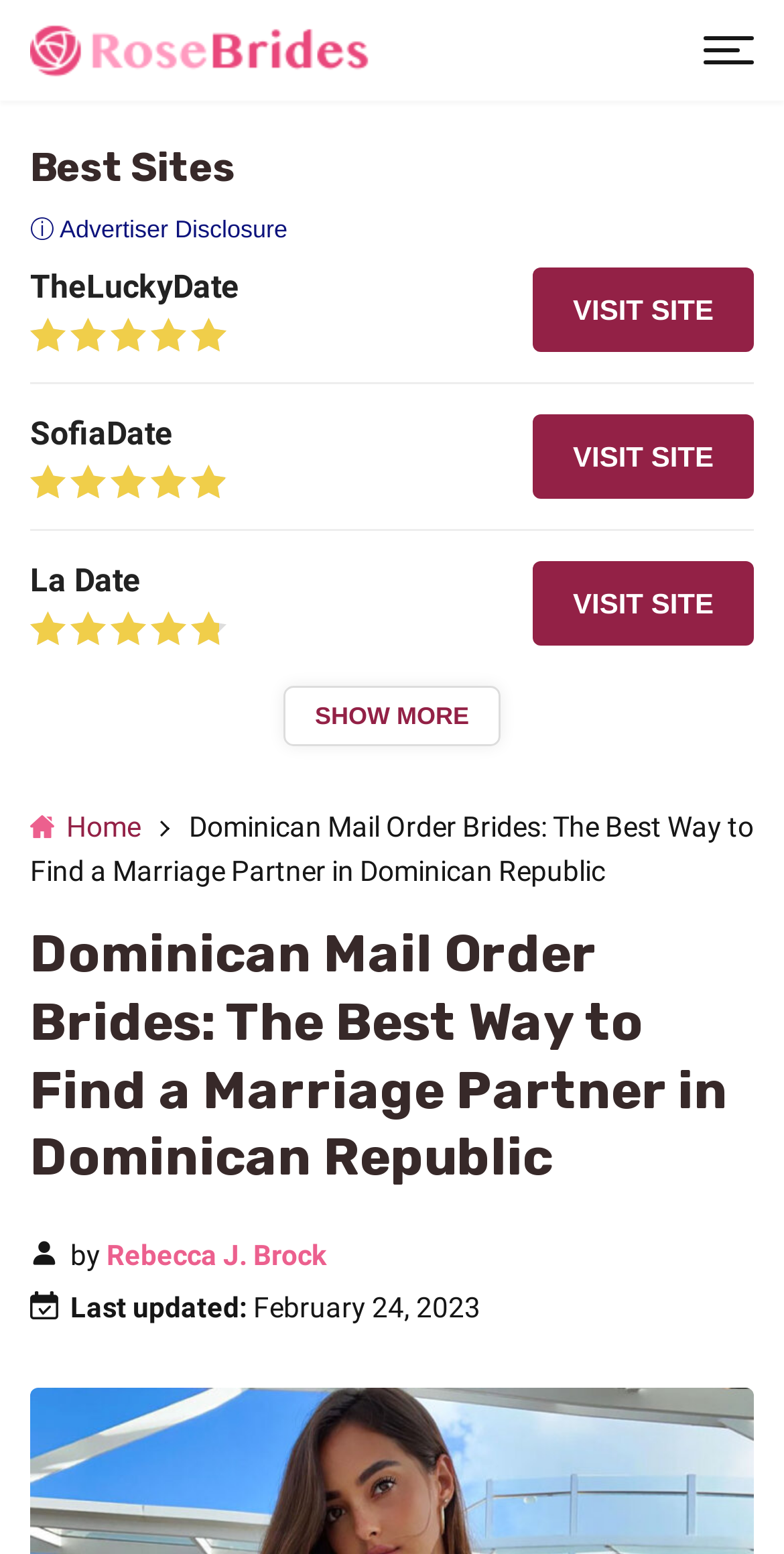Locate the bounding box coordinates of the clickable area to execute the instruction: "Click the Rosesbrides link". Provide the coordinates as four float numbers between 0 and 1, represented as [left, top, right, bottom].

[0.038, 0.016, 0.47, 0.049]